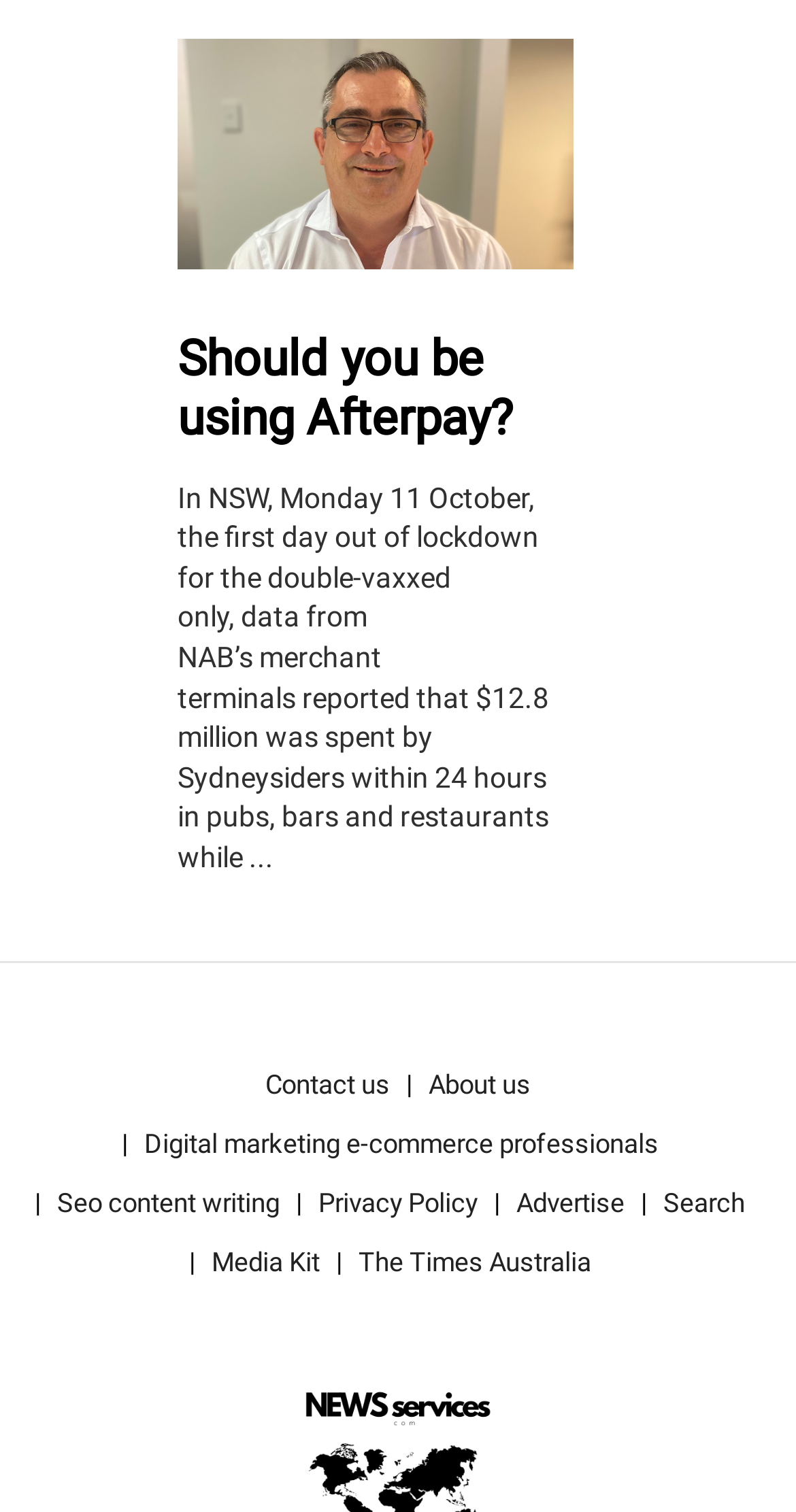How much was spent by Sydneysiders in 24 hours?
Based on the image, give a concise answer in the form of a single word or short phrase.

$12.8 million